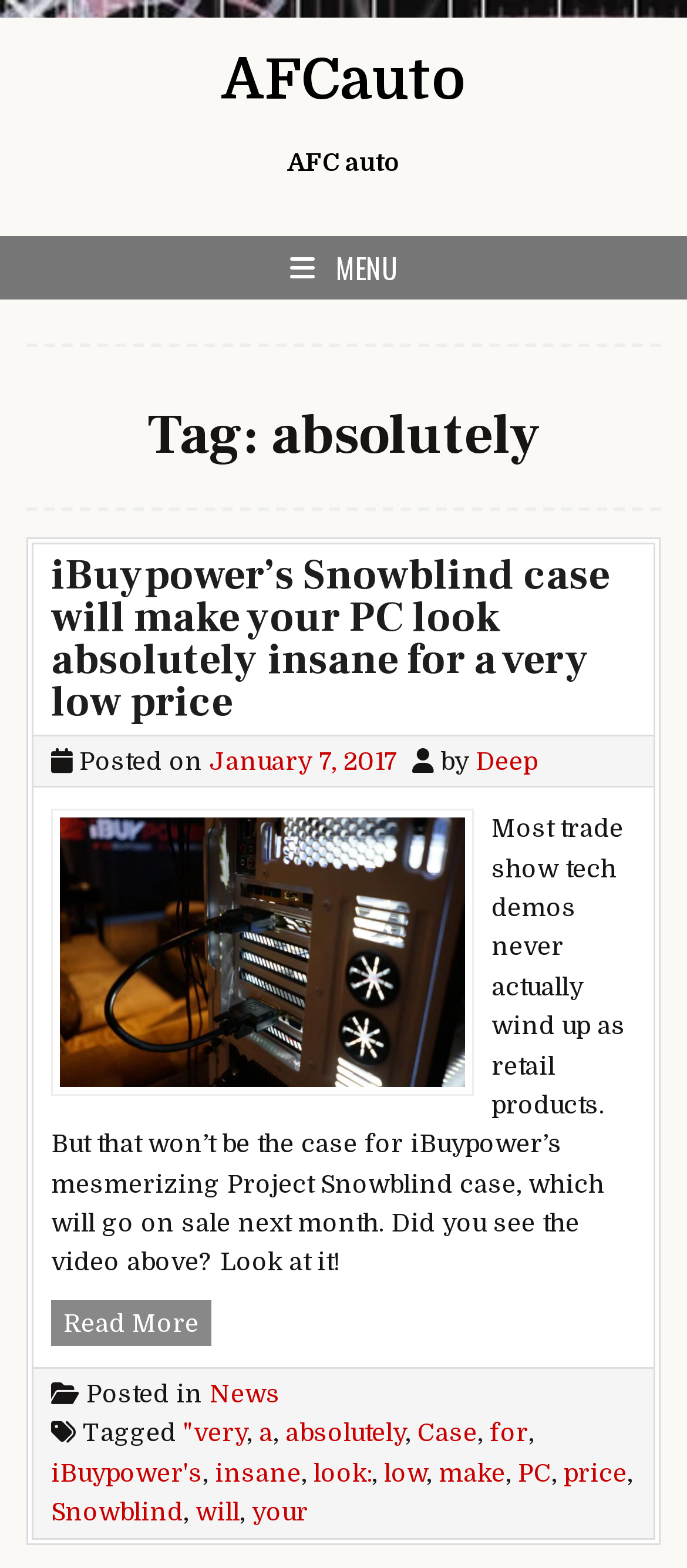Please determine the bounding box coordinates for the element that should be clicked to follow these instructions: "Expand the MENU button".

[0.036, 0.15, 0.964, 0.191]